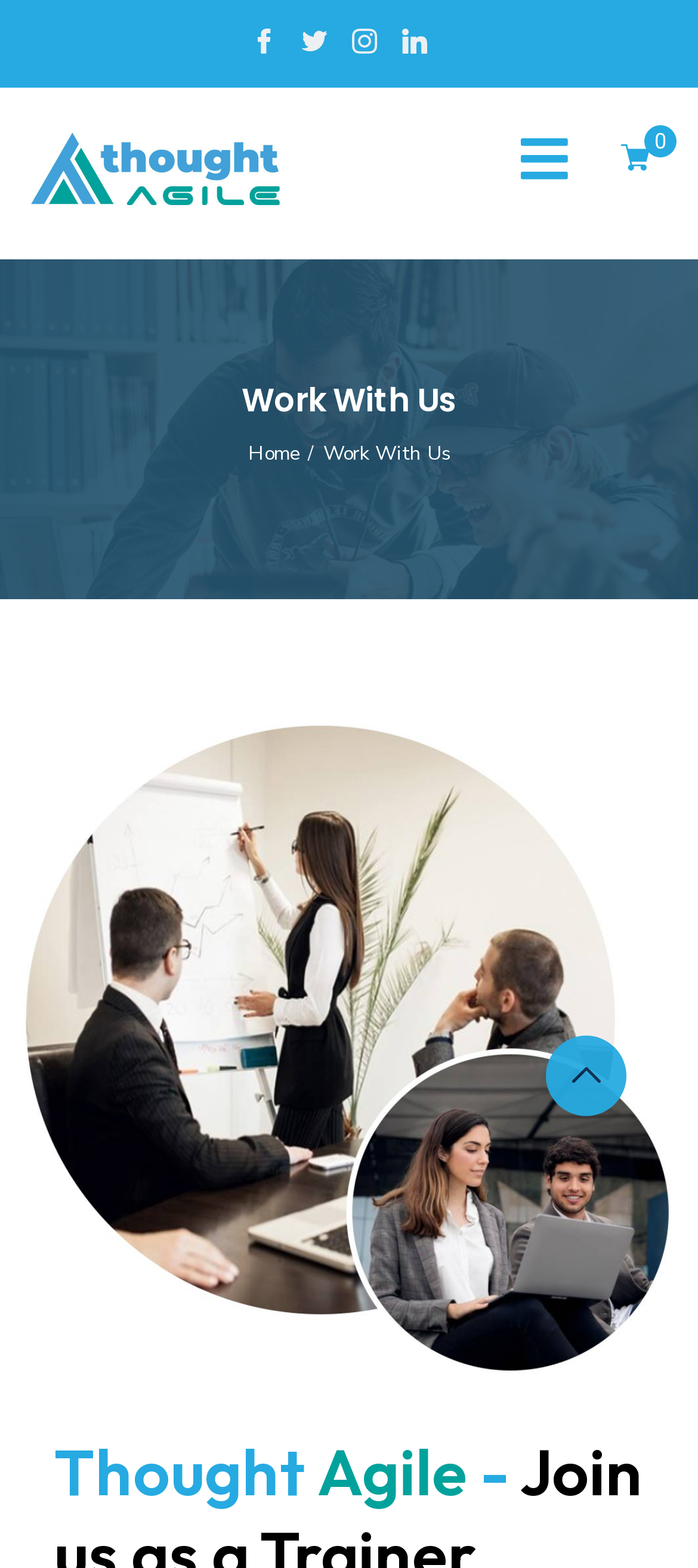Locate the bounding box coordinates of the element to click to perform the following action: 'View the Thought Agile page'. The coordinates should be given as four float values between 0 and 1, in the form of [left, top, right, bottom].

[0.031, 0.074, 0.456, 0.143]